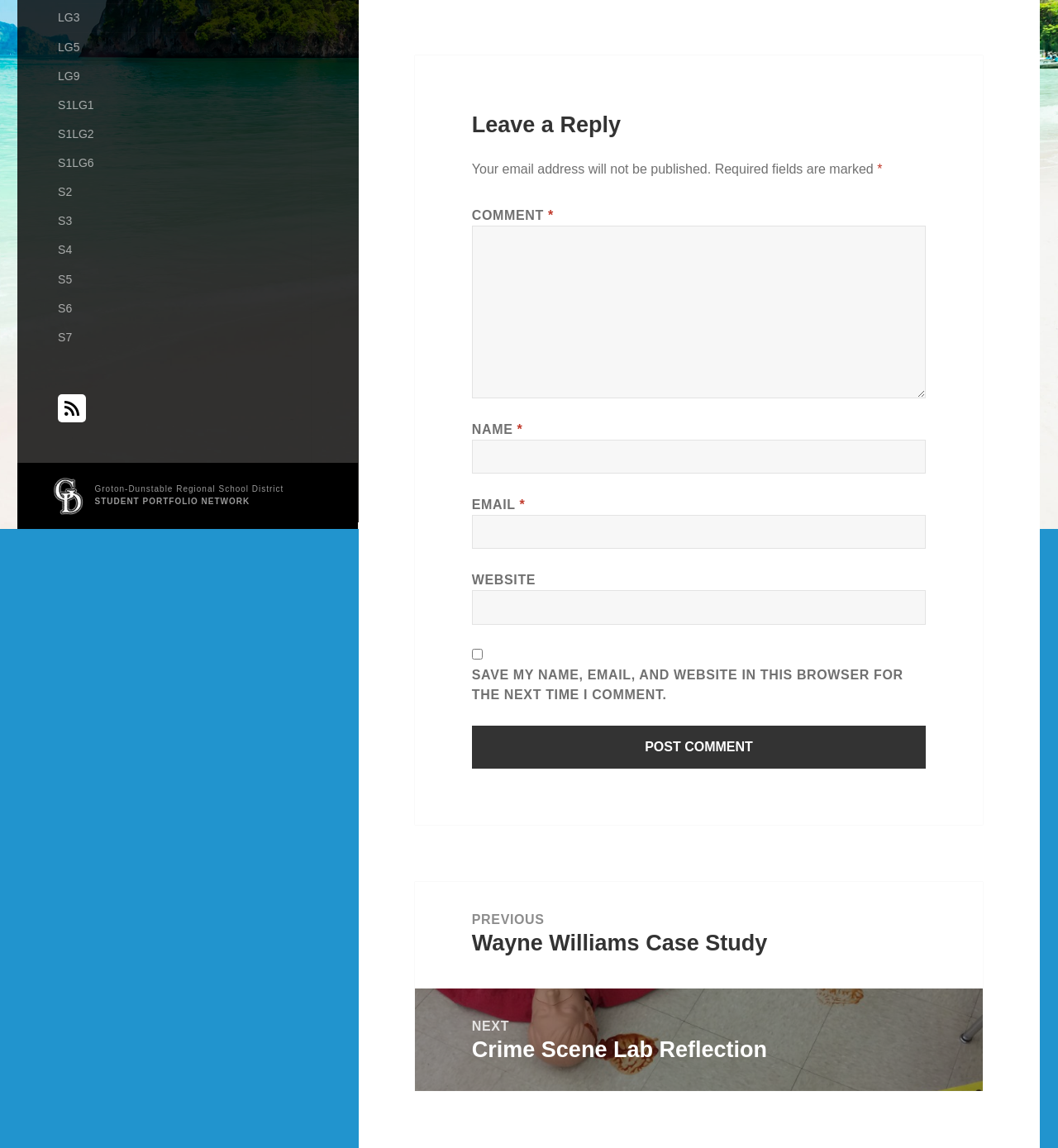Identify the bounding box for the given UI element using the description provided. Coordinates should be in the format (top-left x, top-left y, bottom-right x, bottom-right y) and must be between 0 and 1. Here is the description: parent_node: EMAIL * aria-describedby="email-notes" name="email"

[0.446, 0.448, 0.875, 0.478]